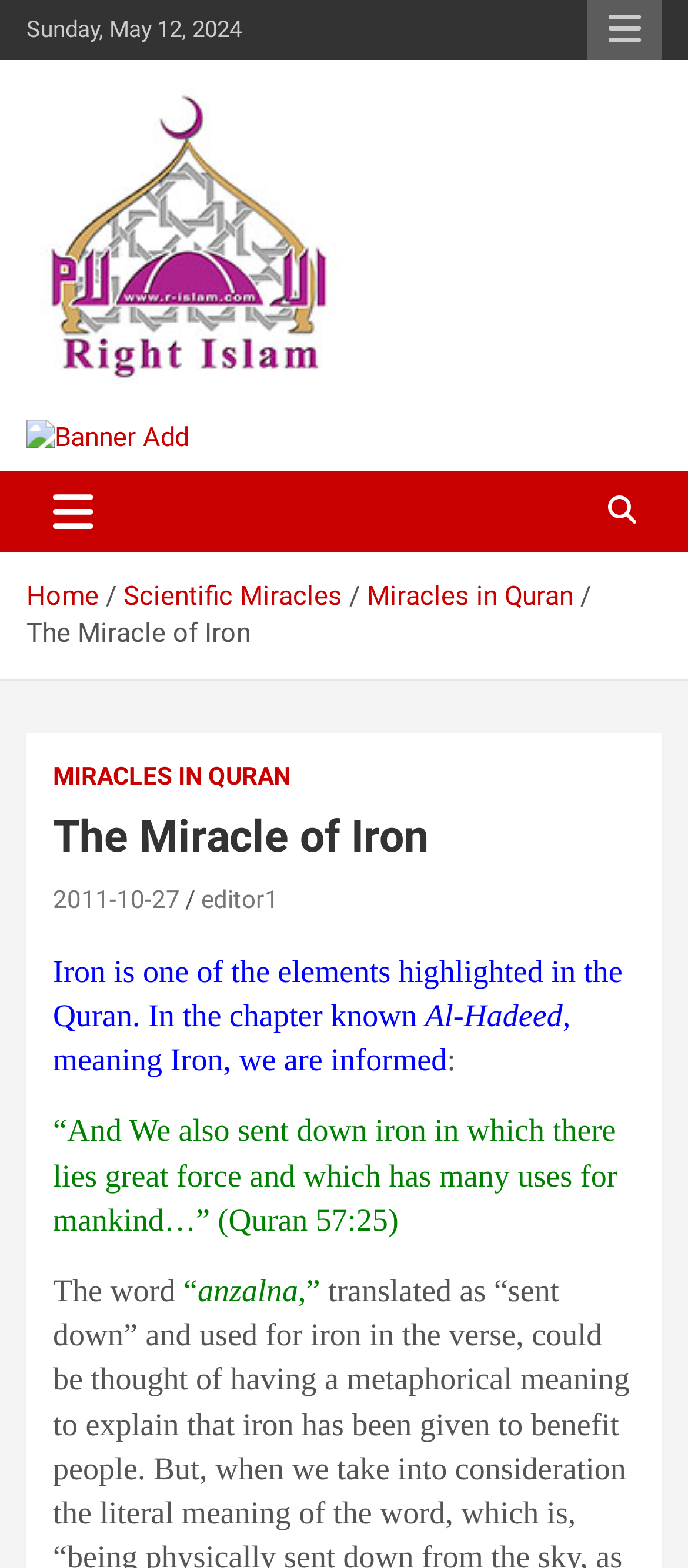How many images are on the webpage?
Please provide a single word or phrase answer based on the image.

2